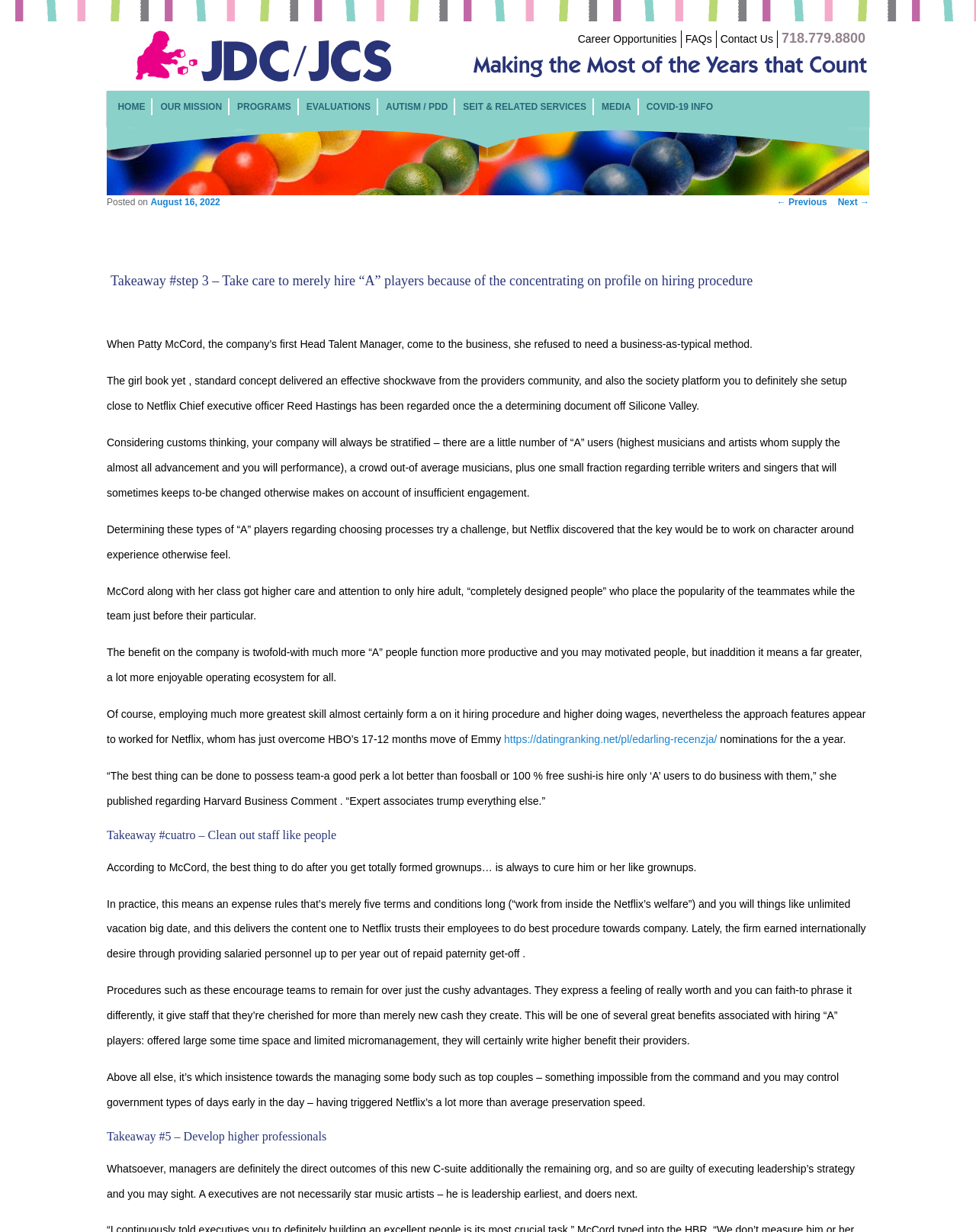What is the benefit of hiring 'A' players?
Examine the screenshot and reply with a single word or phrase.

More productive and motivated team